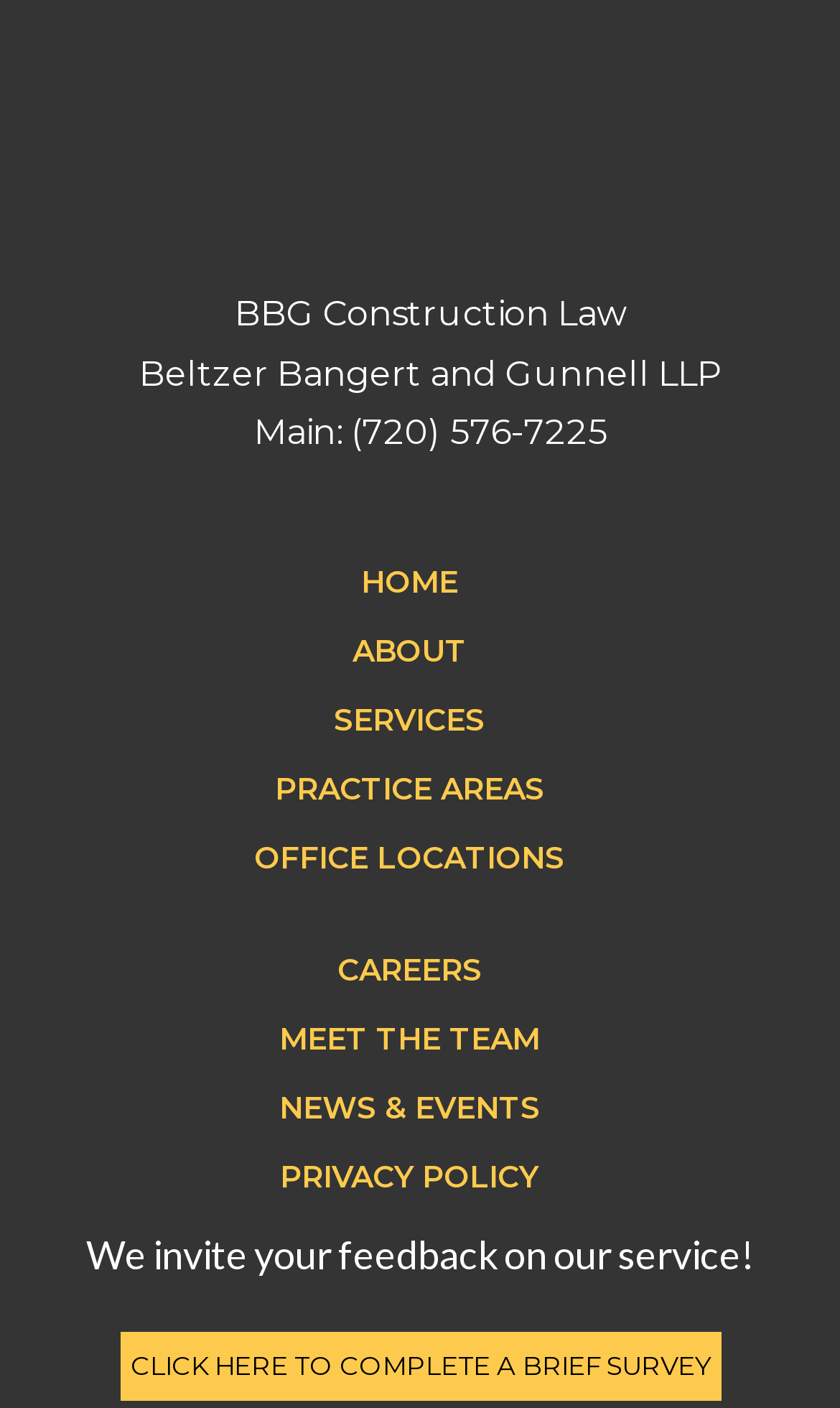What is the purpose of the link at the bottom of the webpage?
Refer to the image and offer an in-depth and detailed answer to the question.

The link at the bottom of the webpage with the text 'CLICK HERE TO COMPLETE A BRIEF SURVEY' is likely to be a call-to-action for users to provide feedback on the law firm's service, as indicated by the preceding StaticText element with the text 'We invite your feedback on our service!'.